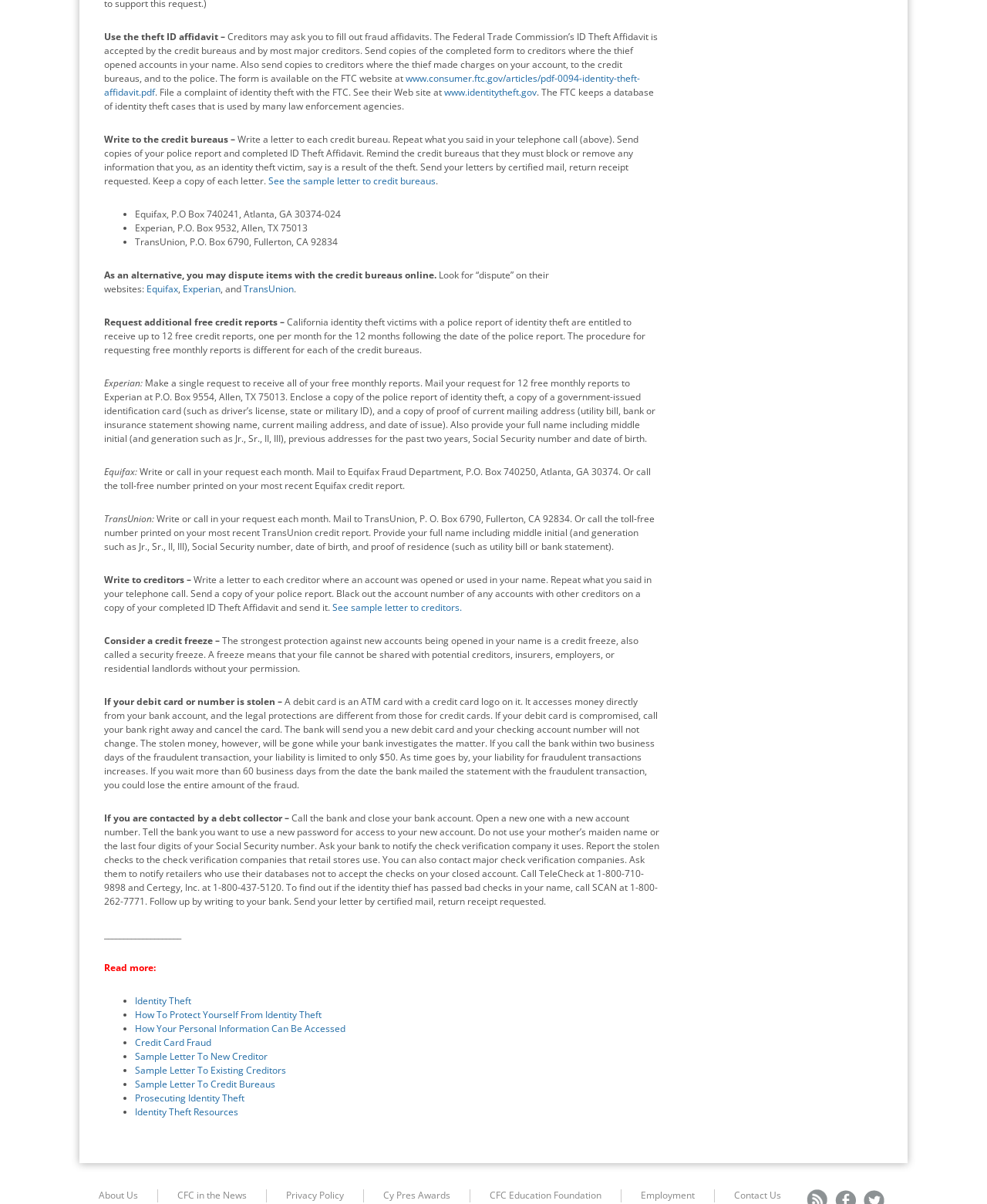Determine the coordinates of the bounding box that should be clicked to complete the instruction: "Visit the FTC website". The coordinates should be represented by four float numbers between 0 and 1: [left, top, right, bottom].

[0.45, 0.071, 0.544, 0.082]